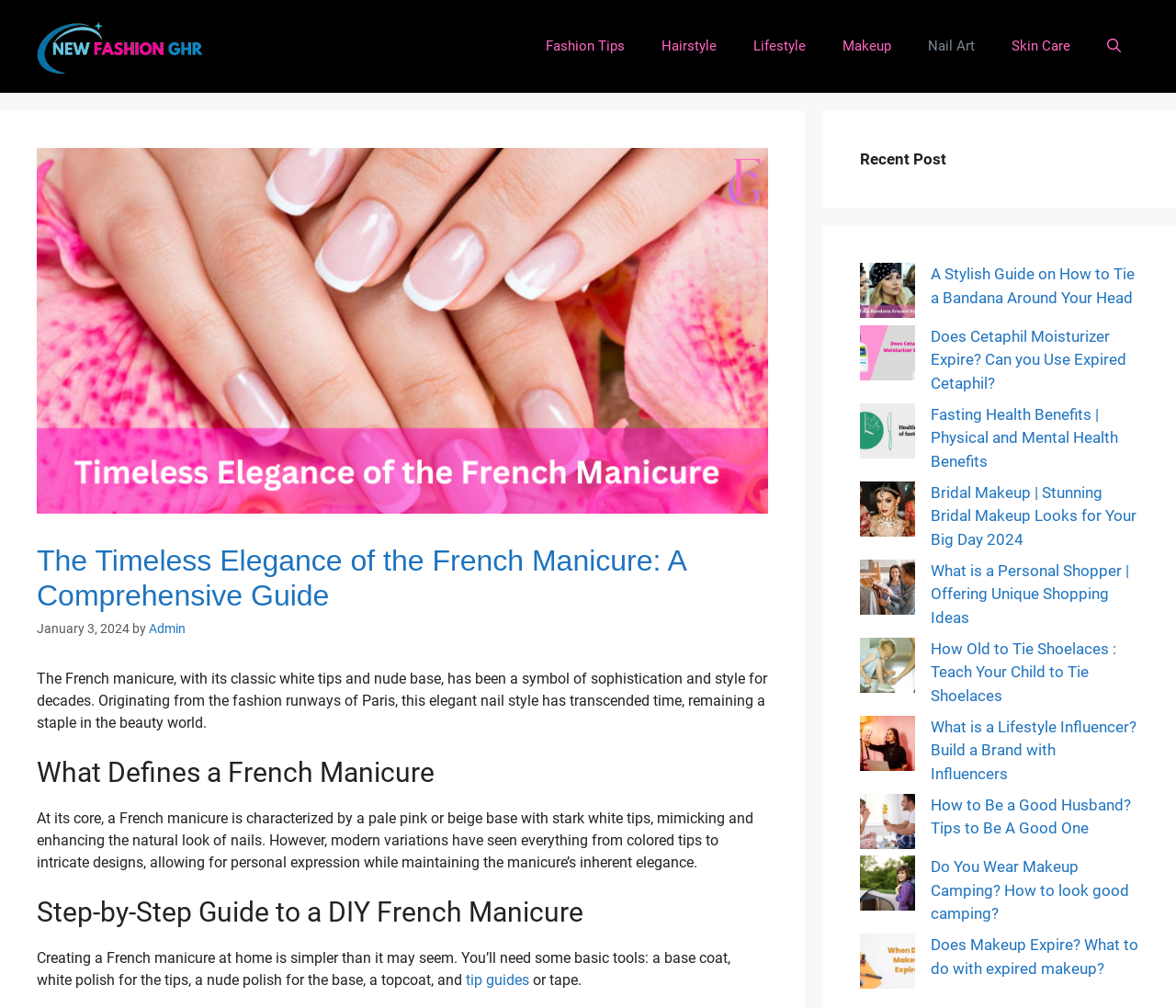Answer the question with a single word or phrase: 
What is the main topic of this webpage?

French manicure